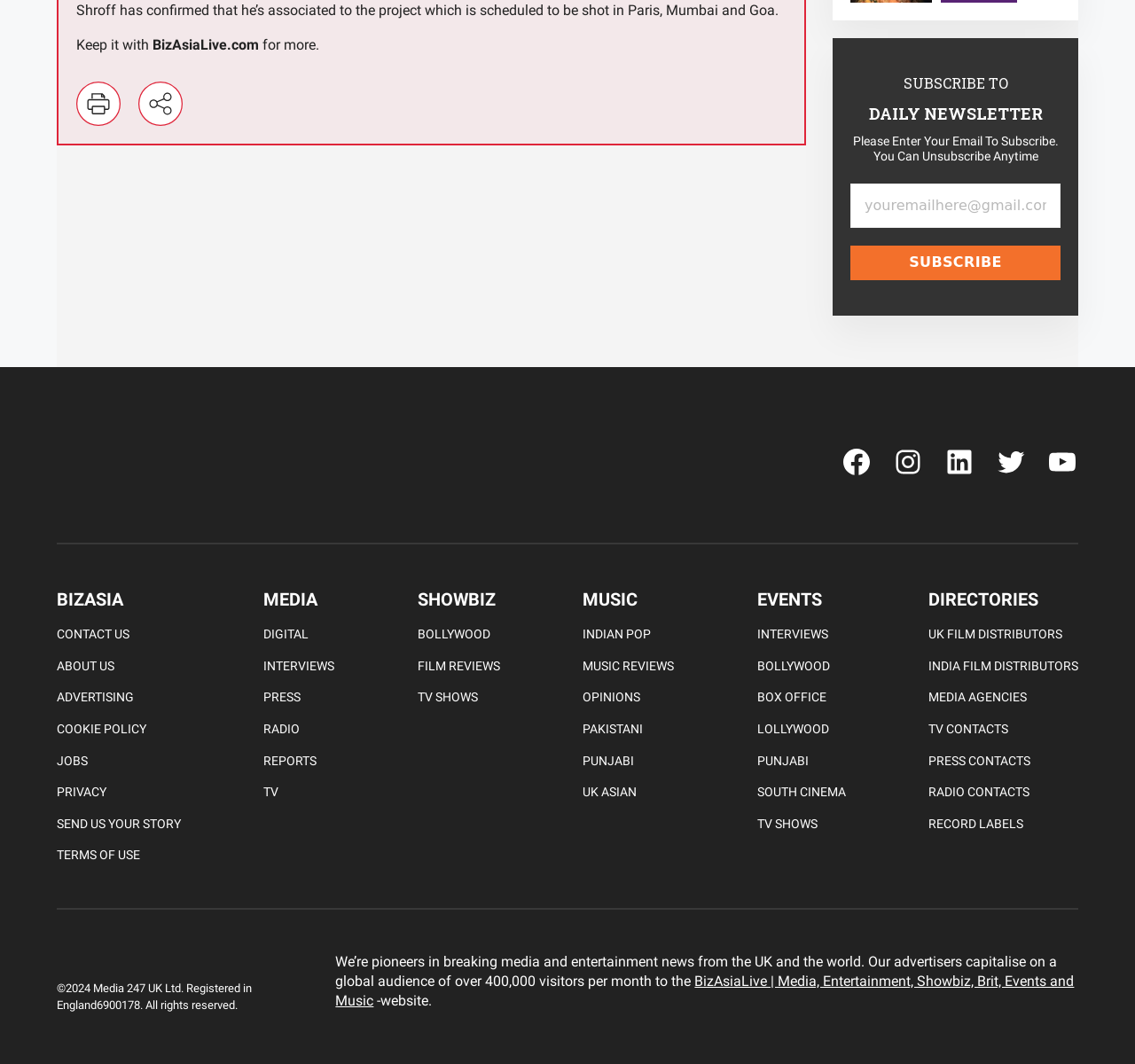Answer this question using a single word or a brief phrase:
What social media platforms are available for users to follow?

Facebook, Instagram, LinkedIn, Twitter, YouTube